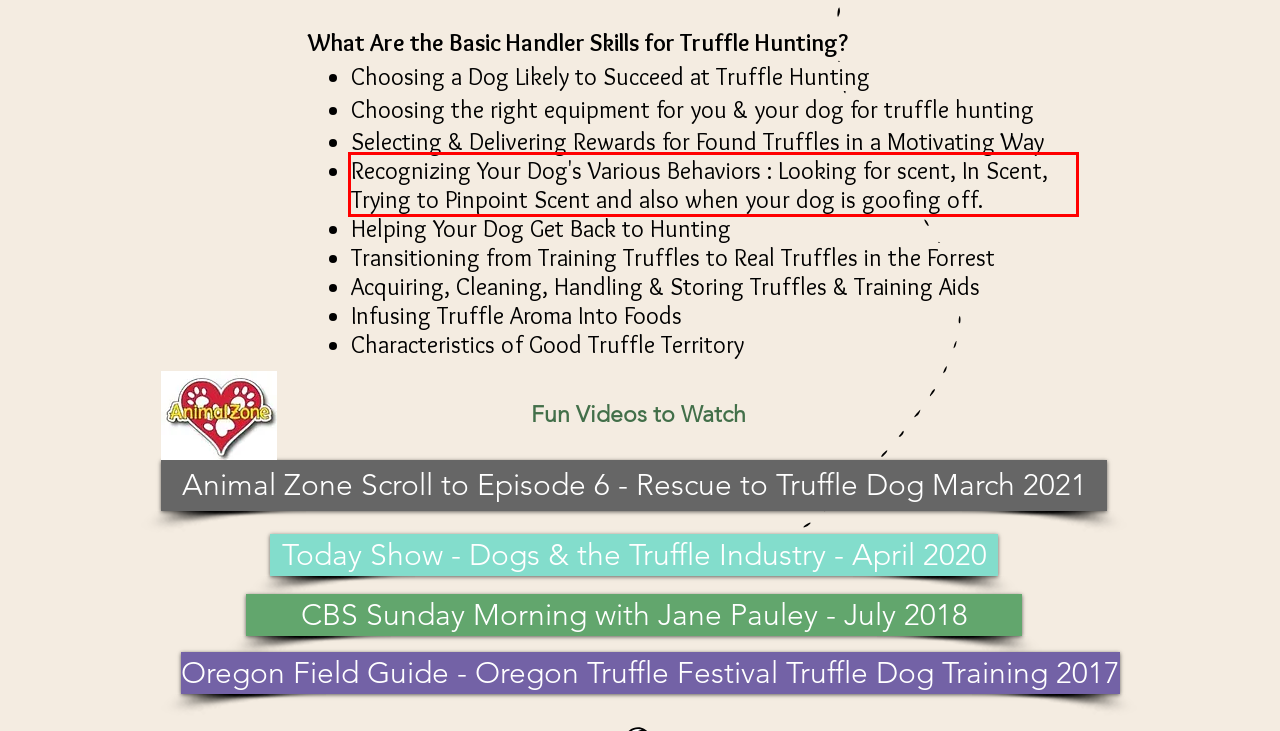Analyze the screenshot of the webpage that features a red bounding box and recognize the text content enclosed within this red bounding box.

Recognizing Your Dog's Various Behaviors : Looking for scent, In Scent, Trying to Pinpoint Scent and also when your dog is goofing off.